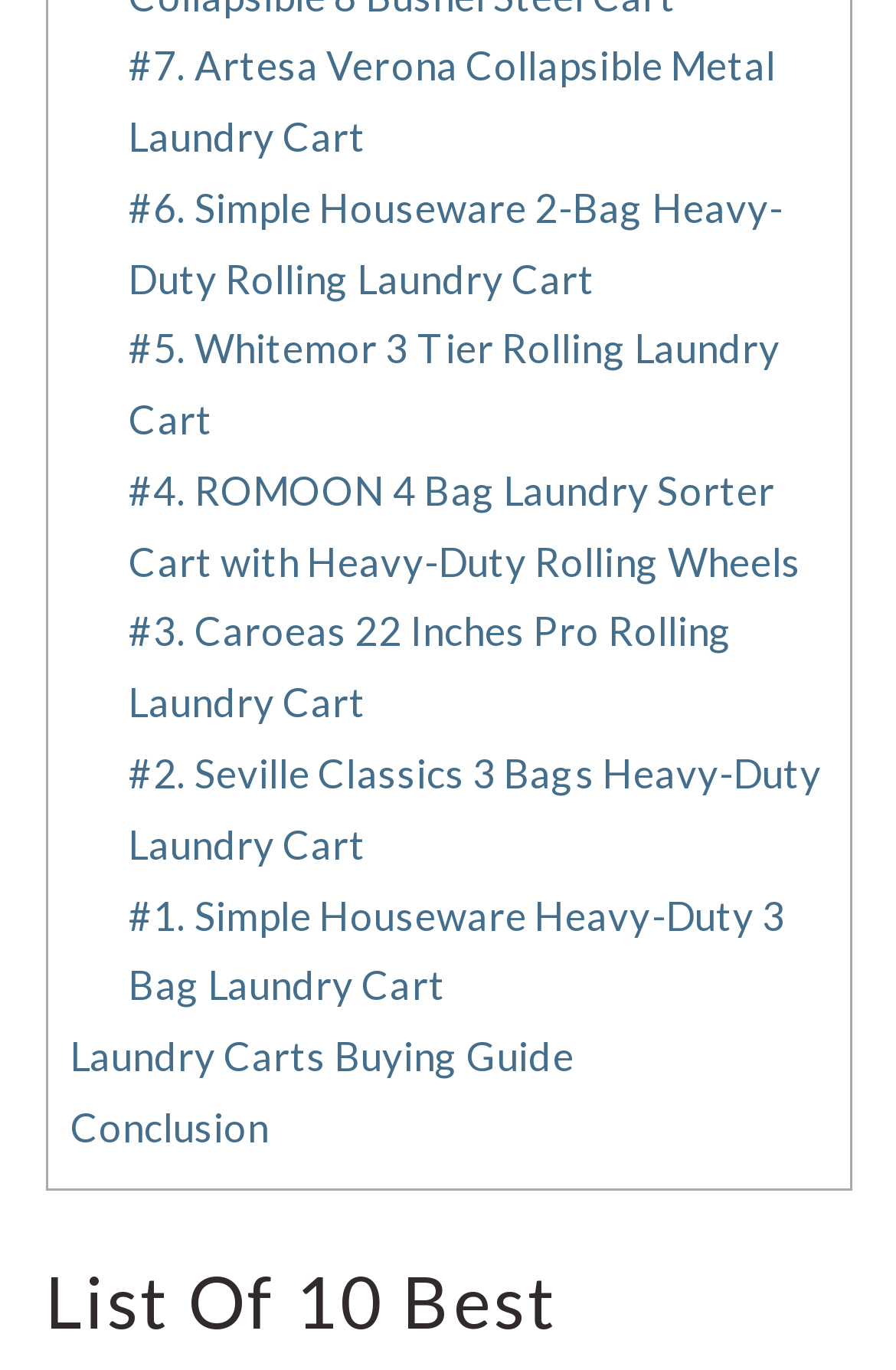Pinpoint the bounding box coordinates of the clickable area necessary to execute the following instruction: "Enter text in the input field". The coordinates should be given as four float numbers between 0 and 1, namely [left, top, right, bottom].

None